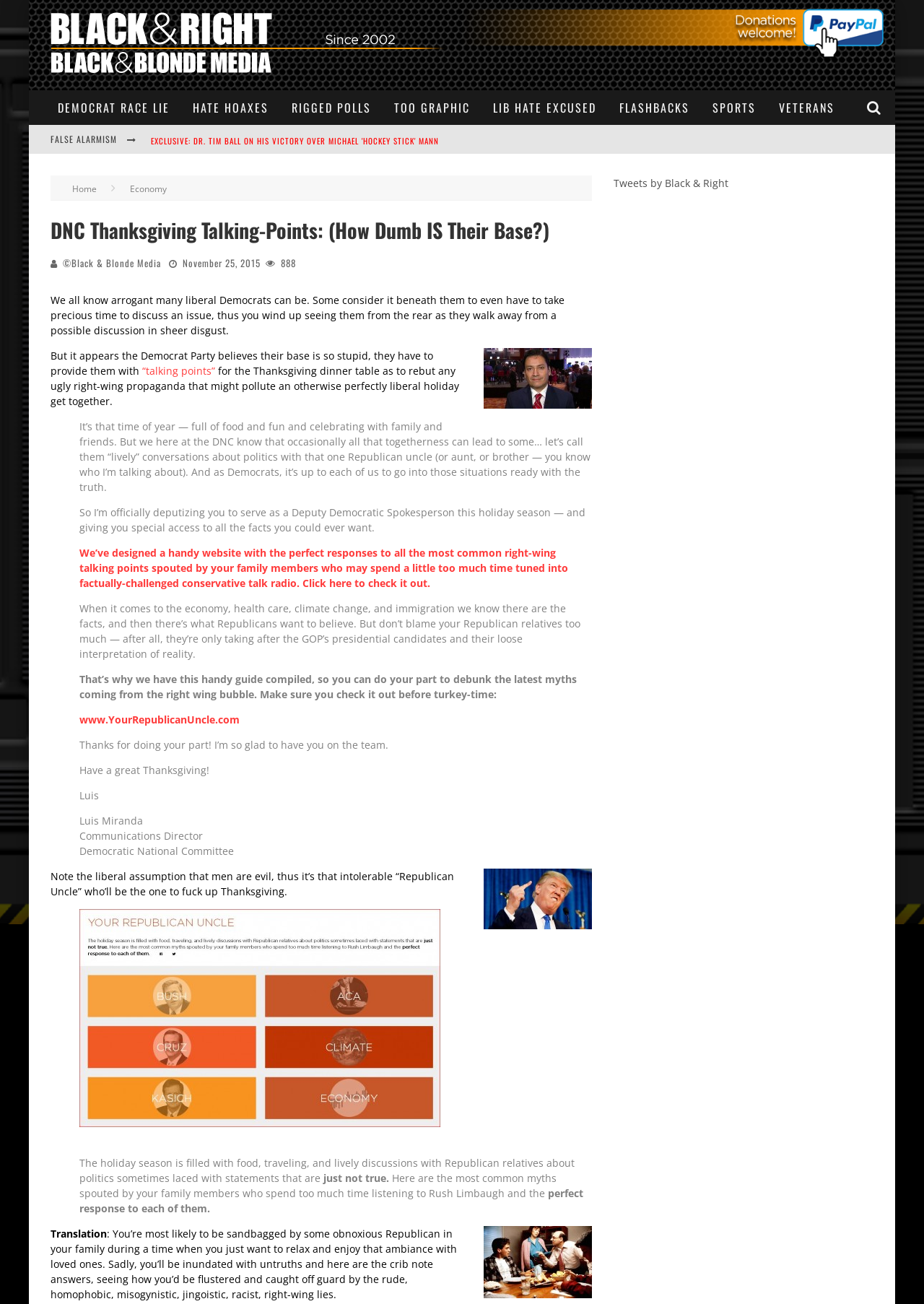Find the headline of the webpage and generate its text content.

DNC Thanksgiving Talking-Points: (How Dumb IS Their Base?)